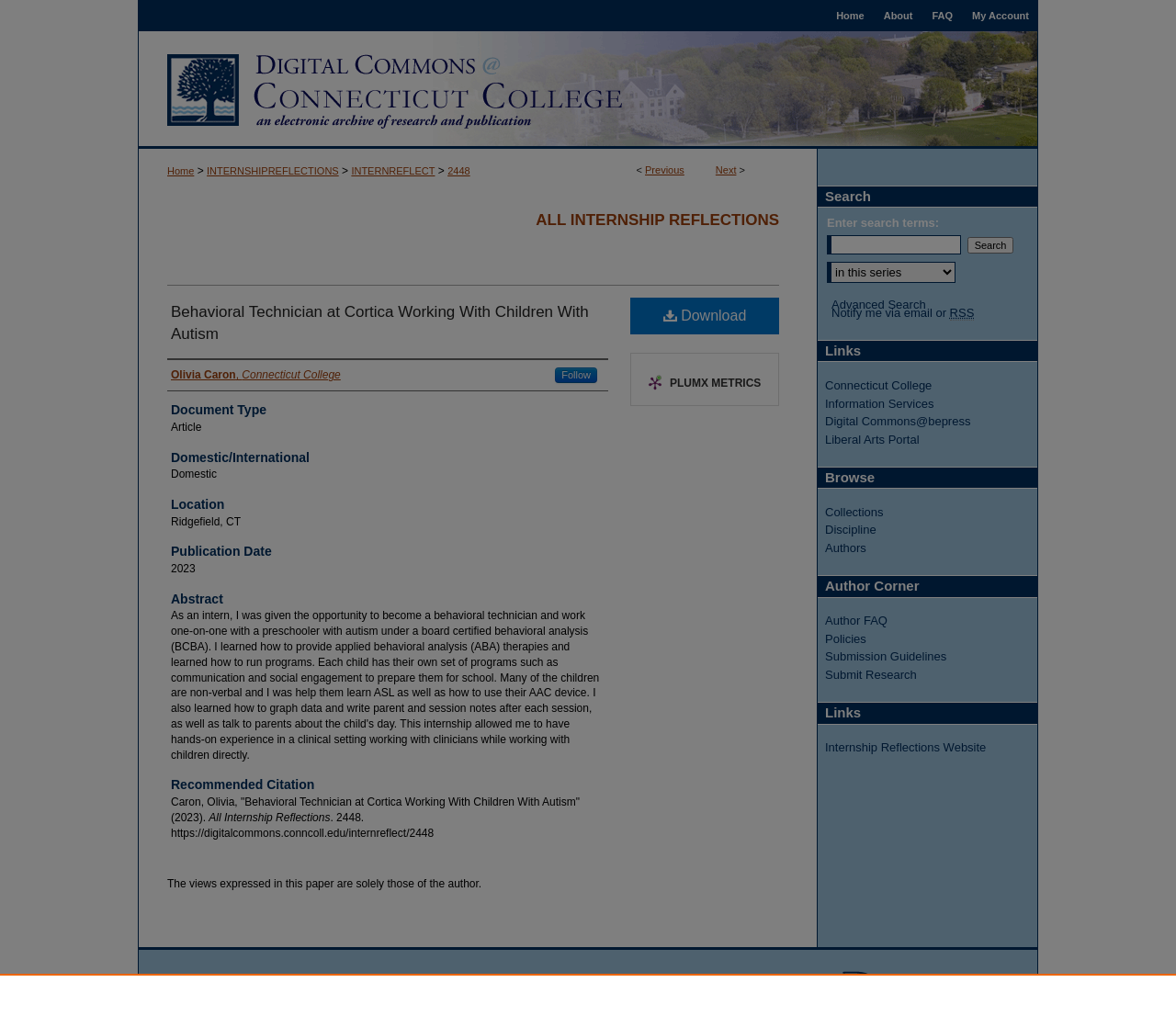Locate the bounding box of the UI element described in the following text: "All Internship Reflections".

[0.456, 0.208, 0.662, 0.225]